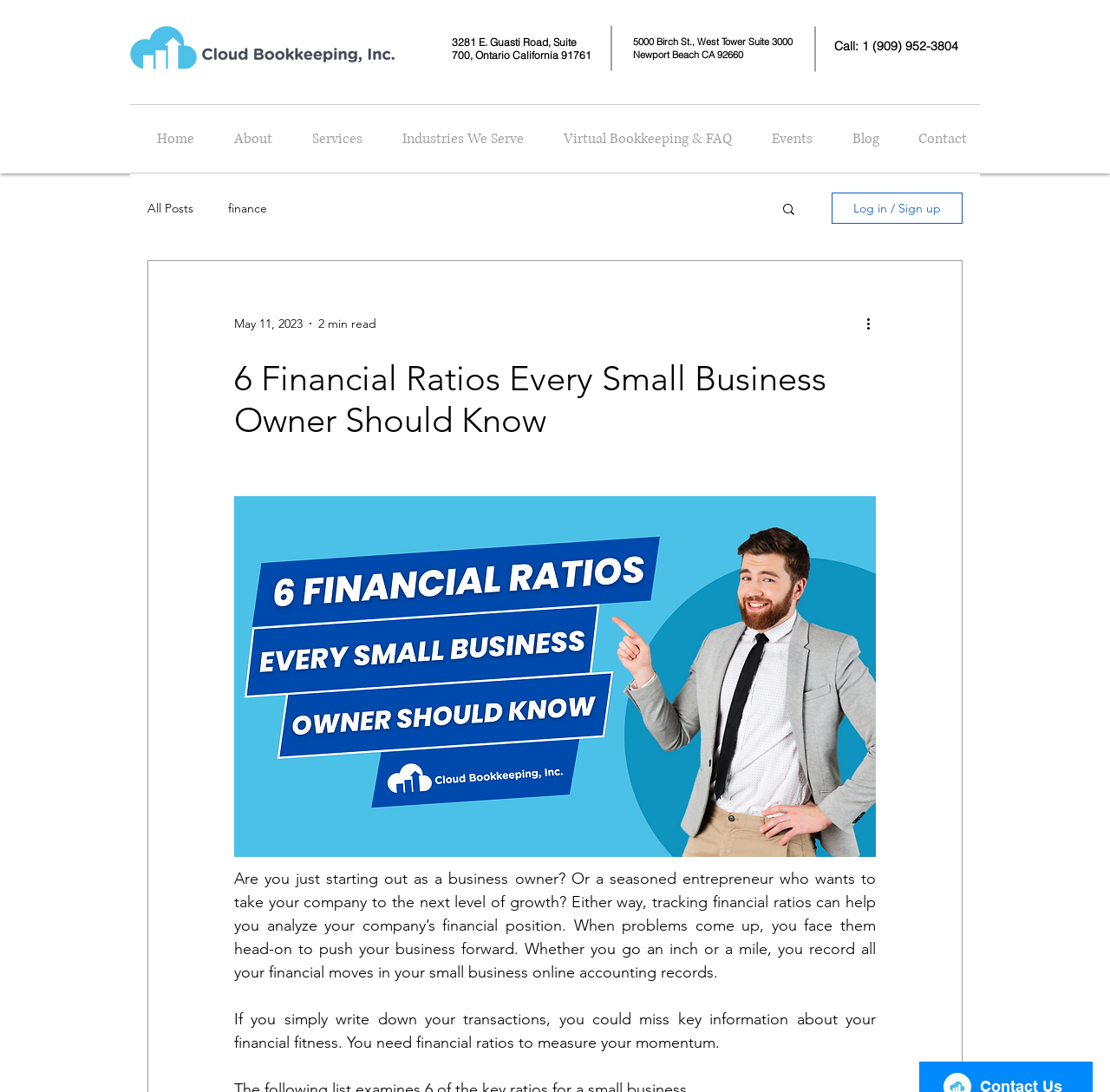Please determine the bounding box coordinates of the element's region to click in order to carry out the following instruction: "Click the 'More actions' button". The coordinates should be four float numbers between 0 and 1, i.e., [left, top, right, bottom].

[0.778, 0.287, 0.797, 0.306]